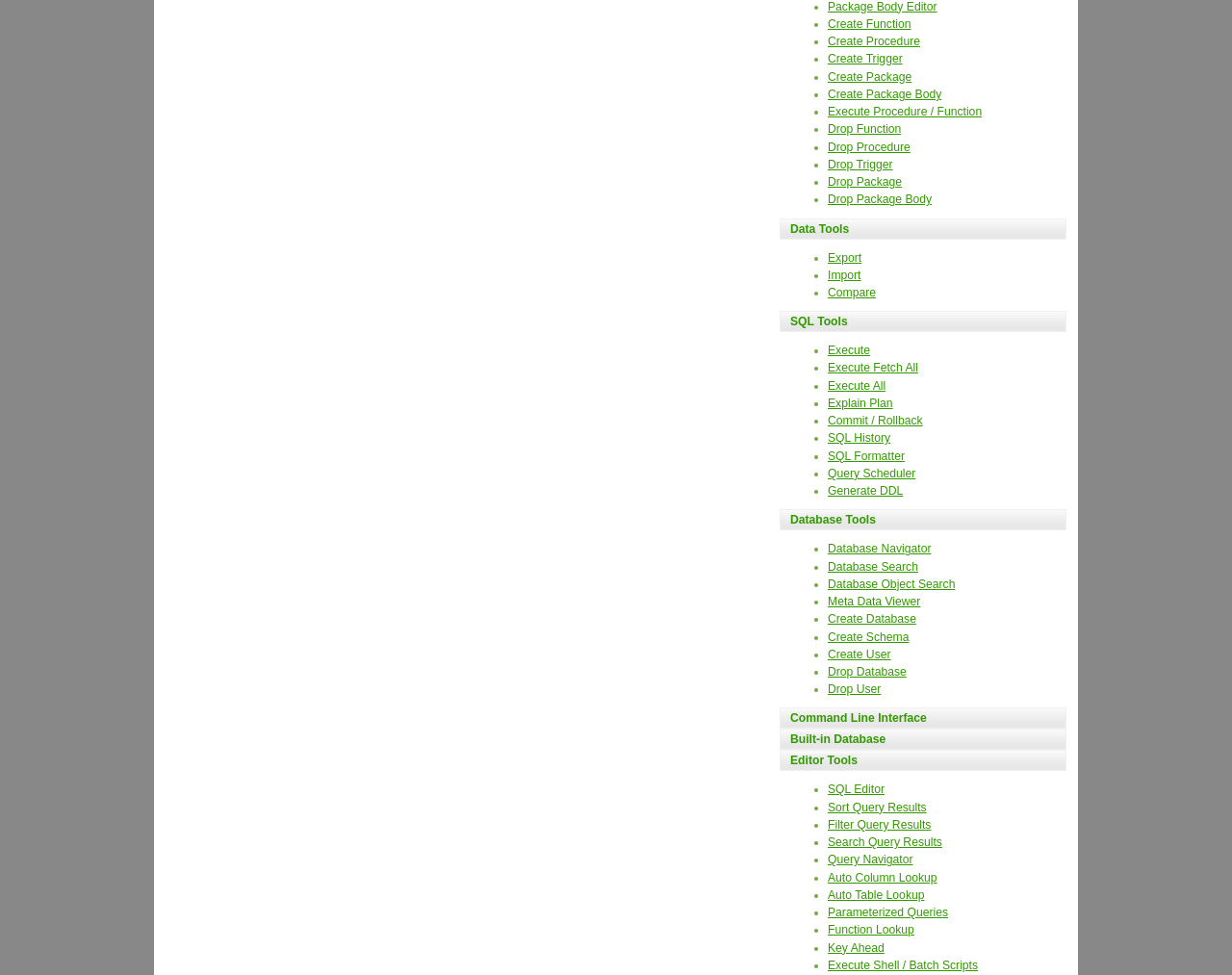Provide a one-word or one-phrase answer to the question:
What is the purpose of the 'Execute Fetch All' link?

To execute and fetch all results